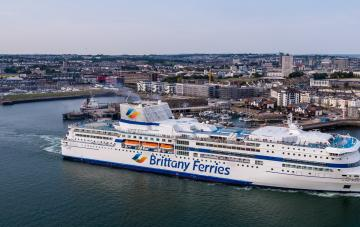What is emphasized by the ferry service? Please answer the question using a single word or phrase based on the image.

Safety and comfort